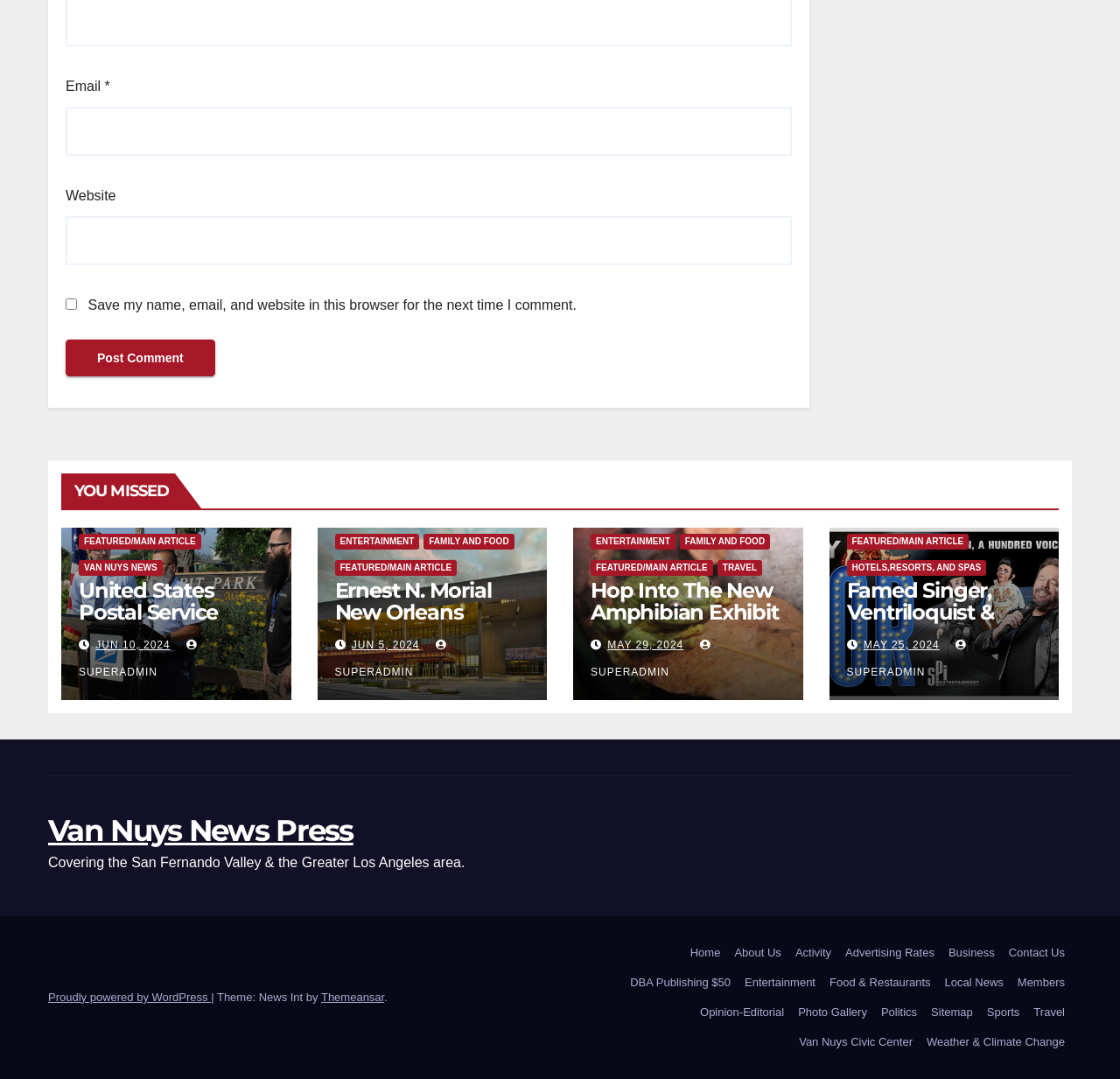What is the purpose of the 'Save my name, email, and website in this browser for the next time I comment' checkbox?
Look at the image and respond with a one-word or short-phrase answer.

To save user information